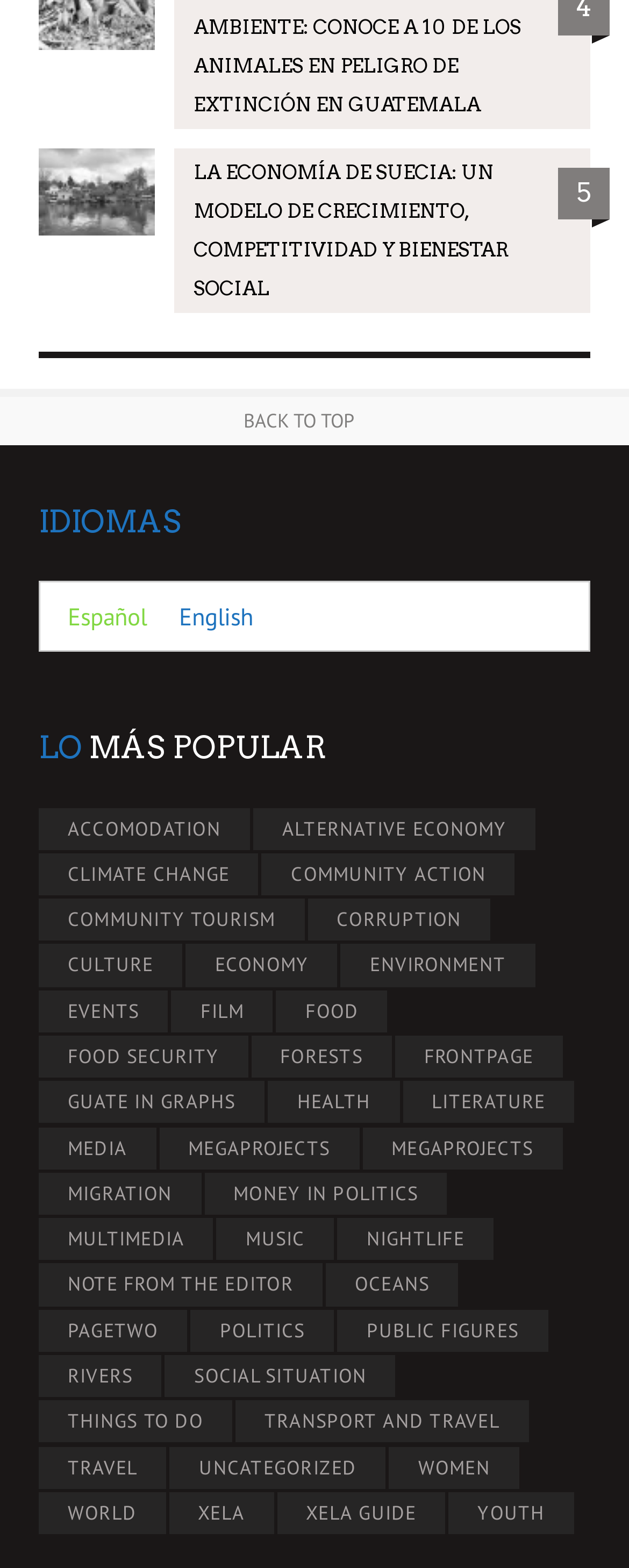Please determine the bounding box coordinates of the element to click on in order to accomplish the following task: "Call the phone number". Ensure the coordinates are four float numbers ranging from 0 to 1, i.e., [left, top, right, bottom].

None